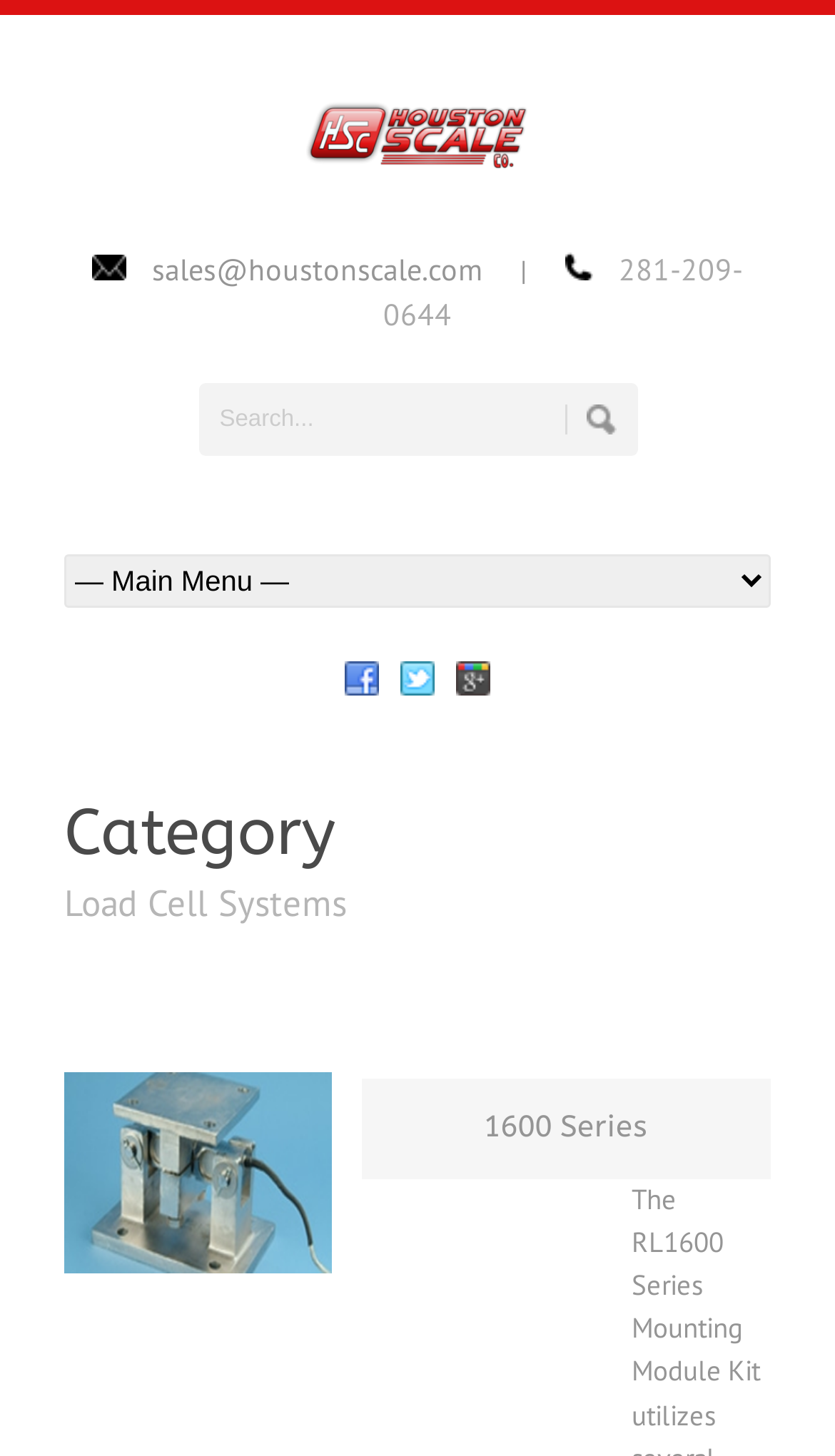What social media platforms are linked on this webpage?
Based on the image, answer the question with as much detail as possible.

I found the social media links by looking at the bottom section of the webpage, where the social media icons are typically displayed. There are three links with images of facebook, twitter, and google_plus, respectively.